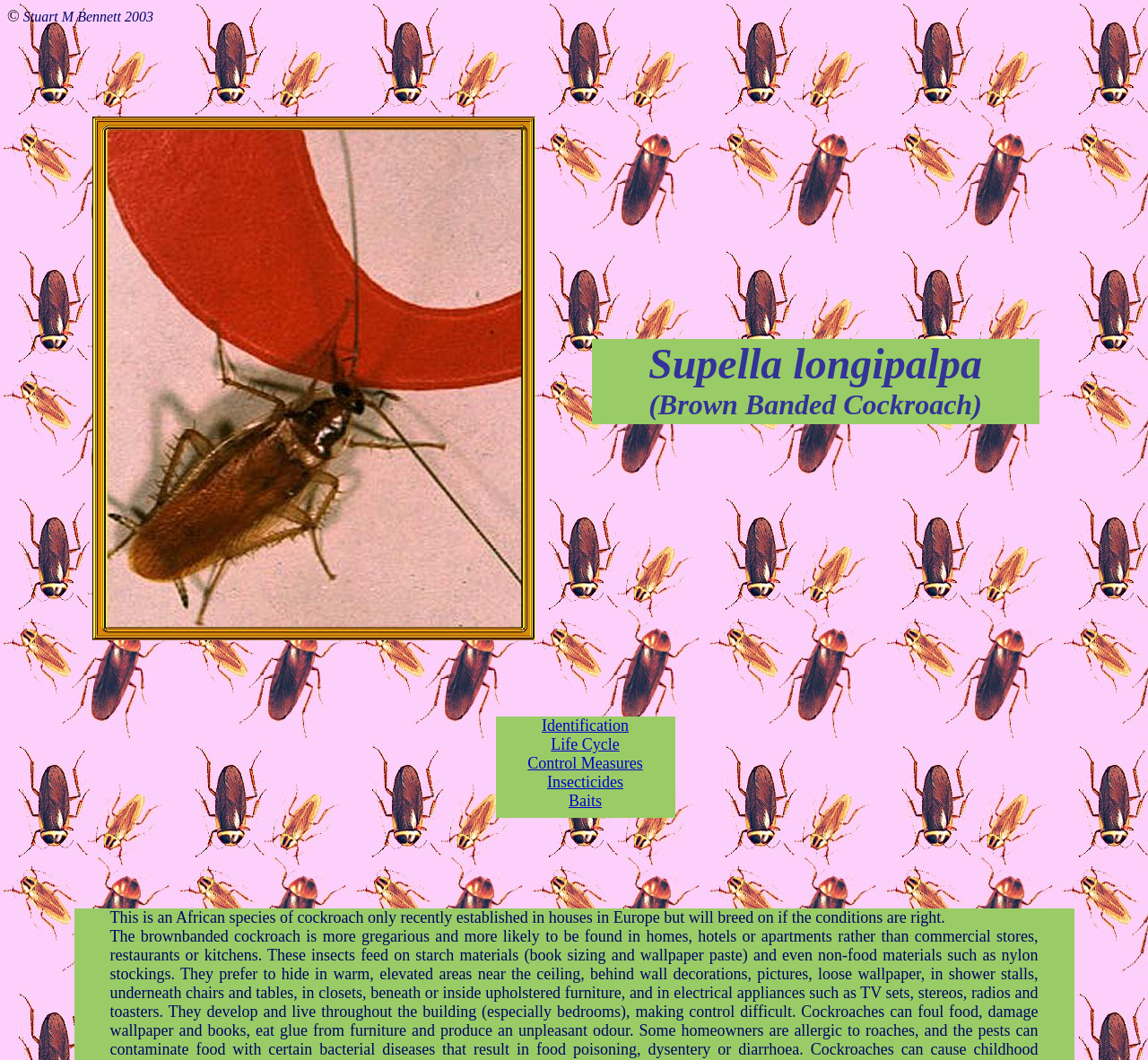Refer to the screenshot and give an in-depth answer to this question: What is the name of the cockroach species?

The name of the cockroach species is mentioned in the text 'Supella longipalpa (Brown Banded Cockroach)' in one of the table cells.